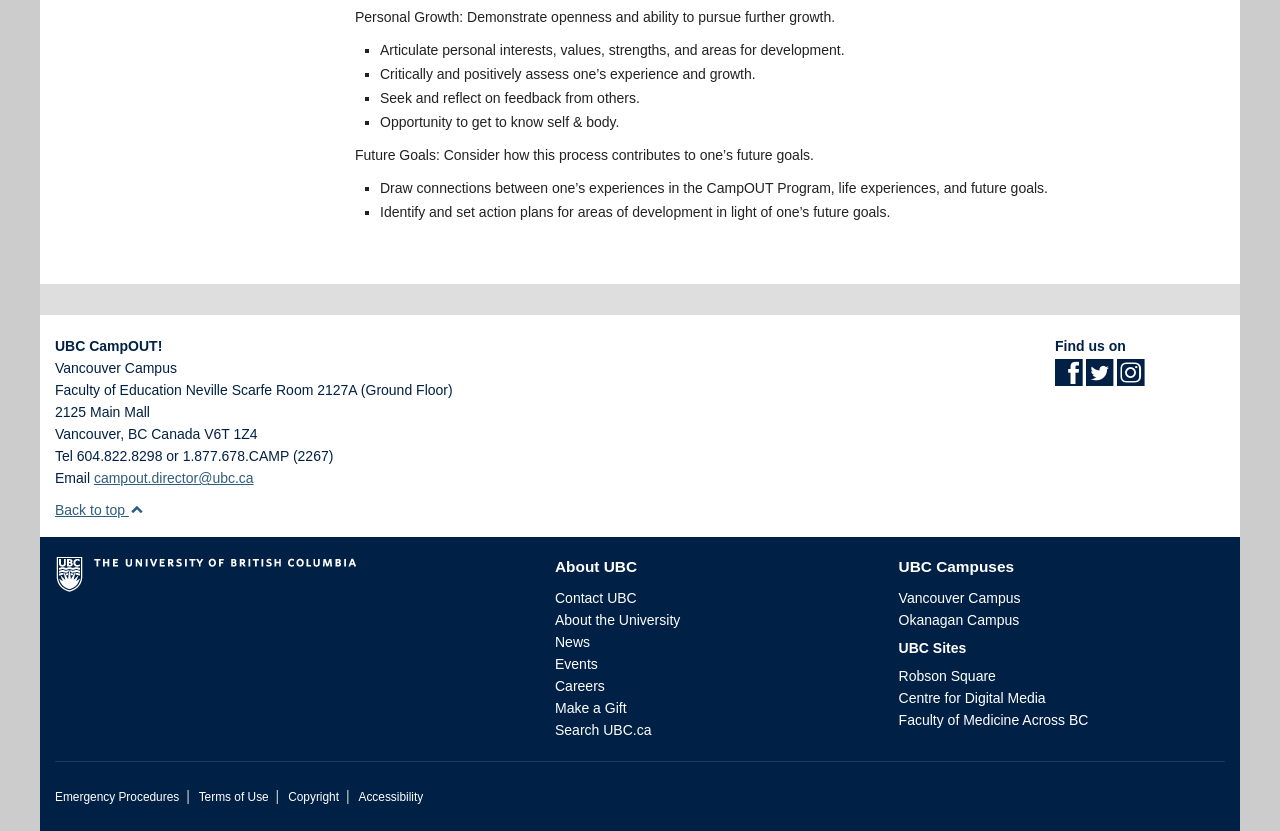Identify the bounding box of the HTML element described as: "The University of British Columbia".

[0.043, 0.67, 0.41, 0.731]